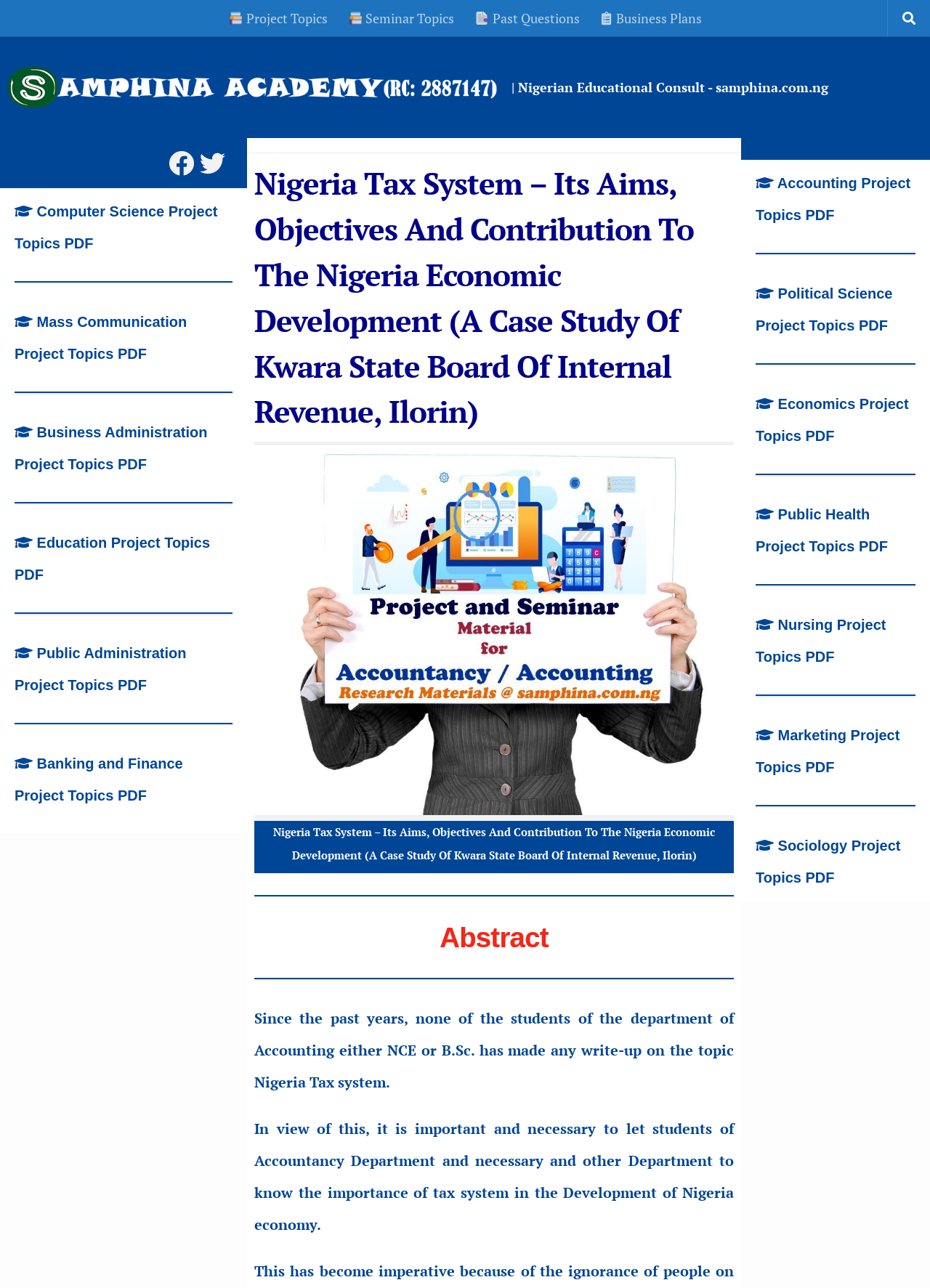Using the provided description Economics Project Topics PDF, find the bounding box coordinates for the UI element. Provide the coordinates in (top-left x, top-left y, bottom-right x, bottom-right y) format, ensuring all values are between 0 and 1.

[0.812, 0.307, 0.977, 0.345]